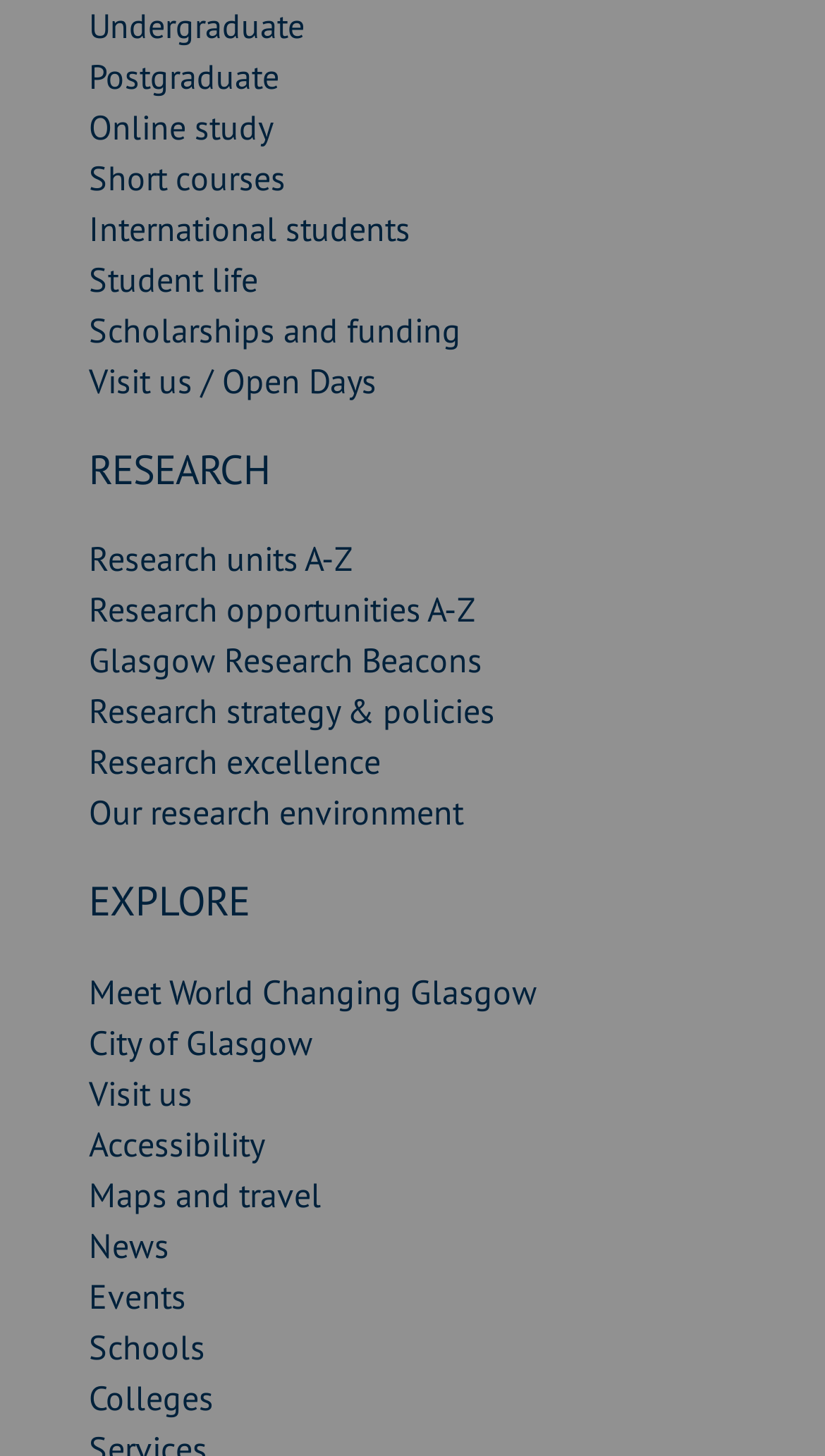Can you specify the bounding box coordinates of the area that needs to be clicked to fulfill the following instruction: "Read about Research excellence"?

[0.108, 0.509, 0.462, 0.538]